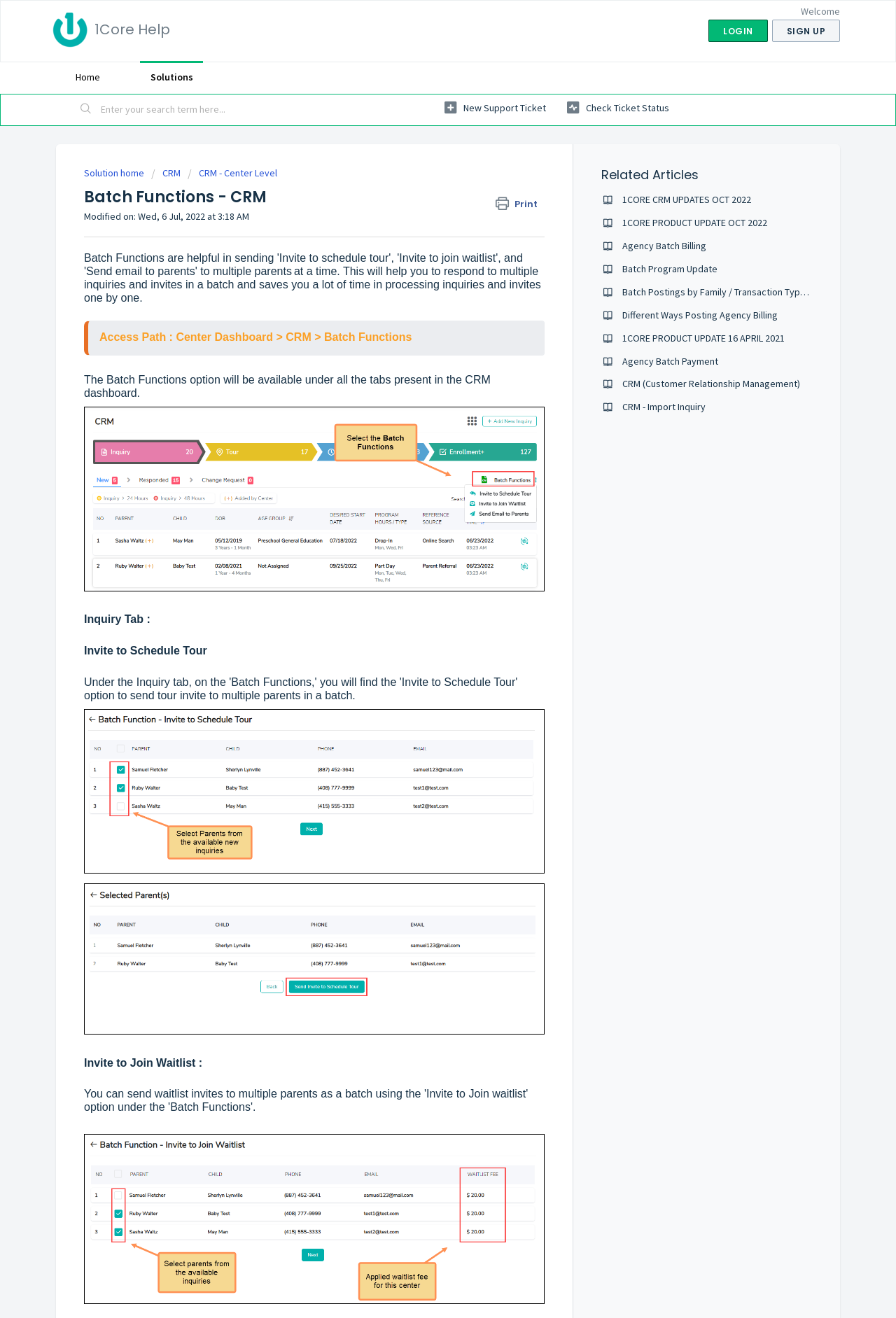Where is the 'Batch Functions' option located?
Using the image, answer in one word or phrase.

Center Dashboard > CRM > Batch Functions